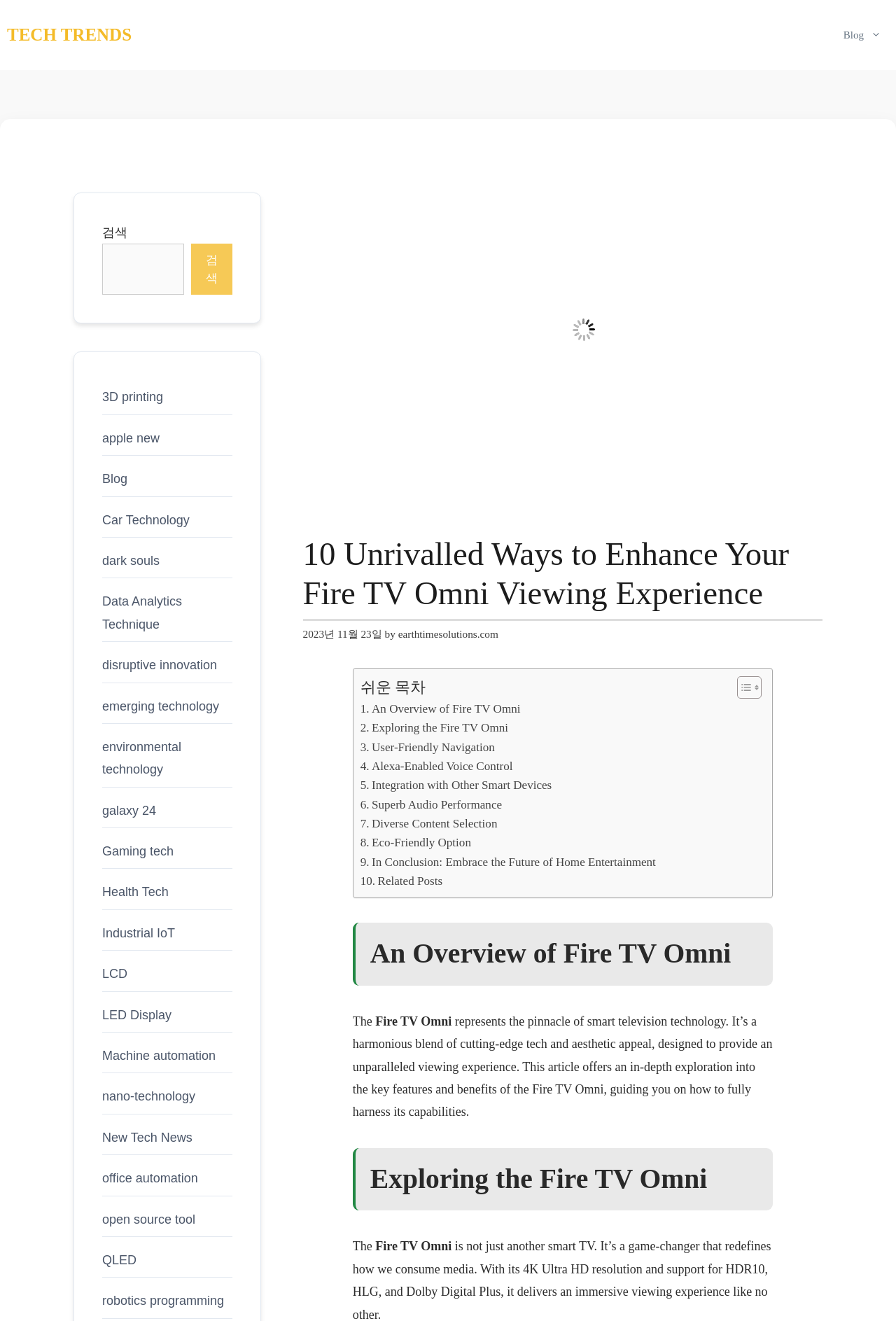Create a detailed description of the webpage's content and layout.

This webpage is about enhancing the Fire TV Omni viewing experience, with a focus on its features and benefits. At the top, there is a navigation bar with links to "TECH TRENDS" and "Blog". Below the navigation bar, there is a large image with a caption "Maximize Your Viewing Experience: A Comprehensive Guide to Fire TV Omni". 

The main content area is divided into sections, with headings and links to related articles. The first section is titled "10 Unrivalled Ways to Enhance Your Fire TV Omni Viewing Experience" and has a time stamp "2023년 11월 23일" and an author link "earthtimesolutions.com". 

Below the title, there is a table of contents with links to different sections, including "An Overview of Fire TV Omni", "Exploring the Fire TV Omni", and others. Each section has a brief summary of the topic, with links to related posts at the bottom.

On the right side of the page, there is a complementary section with a search bar and links to various technology-related topics, such as 3D printing, apple news, car technology, and more.